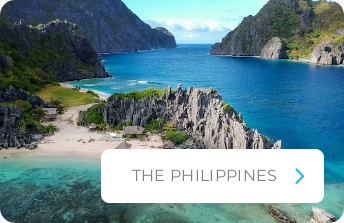Look at the image and give a detailed response to the following question: What is the color of the sand on the beach?

The caption describes the beach as having 'soft white sands', which implies that the color of the sand on the beach is white.